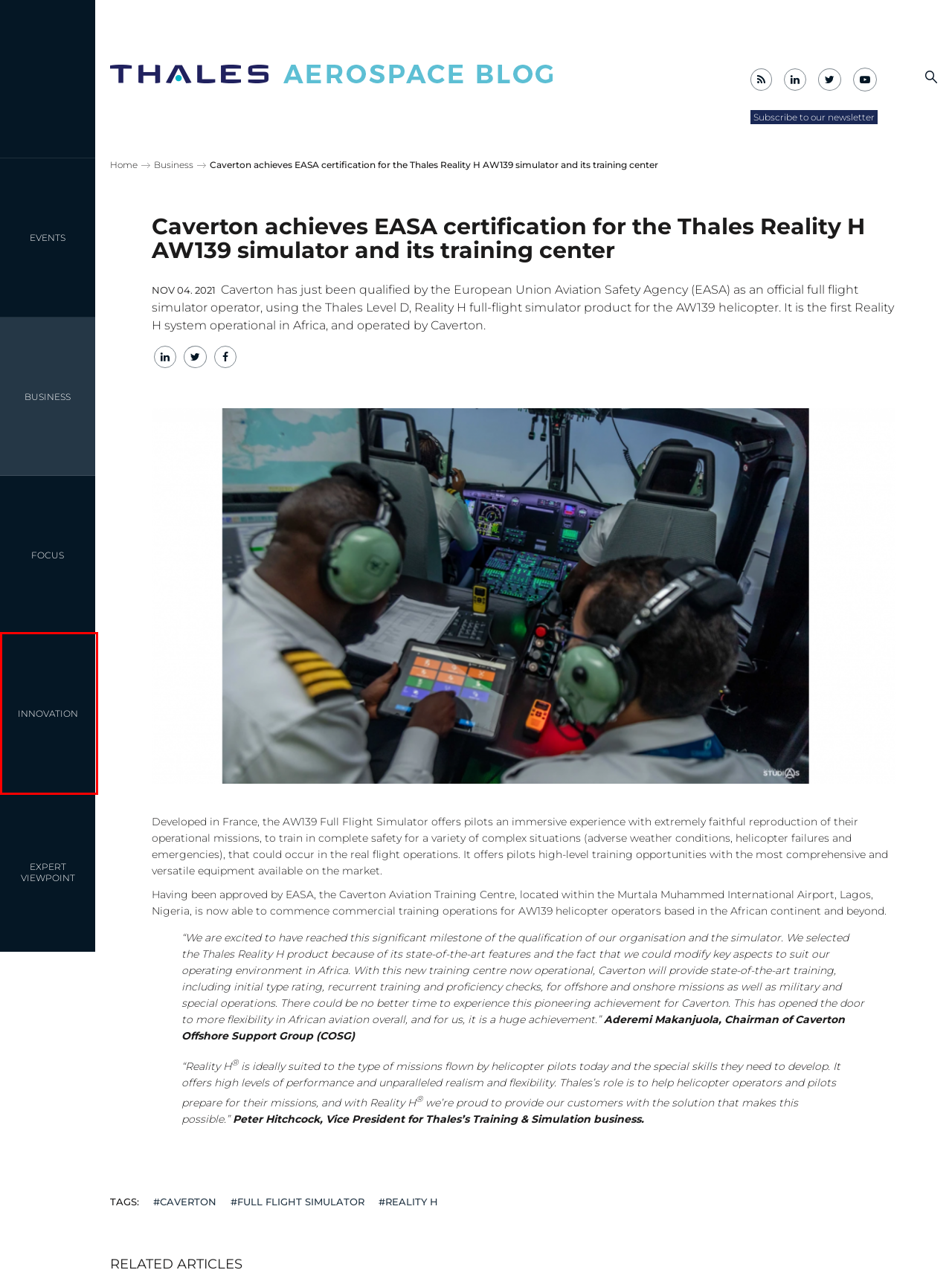You are looking at a screenshot of a webpage with a red bounding box around an element. Determine the best matching webpage description for the new webpage resulting from clicking the element in the red bounding box. Here are the descriptions:
A. Expert viewpoint Archives - Thales Aerospace BlogThales Aerospace Blog
B. Aerospace |Thales Aerospace Blog
C. Full Flight Simulator Archives - Thales Aerospace BlogThales Aerospace Blog
D. Focus Archives - Thales Aerospace BlogThales Aerospace Blog
E. Events Archives - Thales Aerospace BlogThales Aerospace Blog
F. Innovation Archives - Thales Aerospace BlogThales Aerospace Blog
G. Caverton Archives - Thales Aerospace BlogThales Aerospace Blog
H. Business Archives - Thales Aerospace BlogThales Aerospace Blog

F